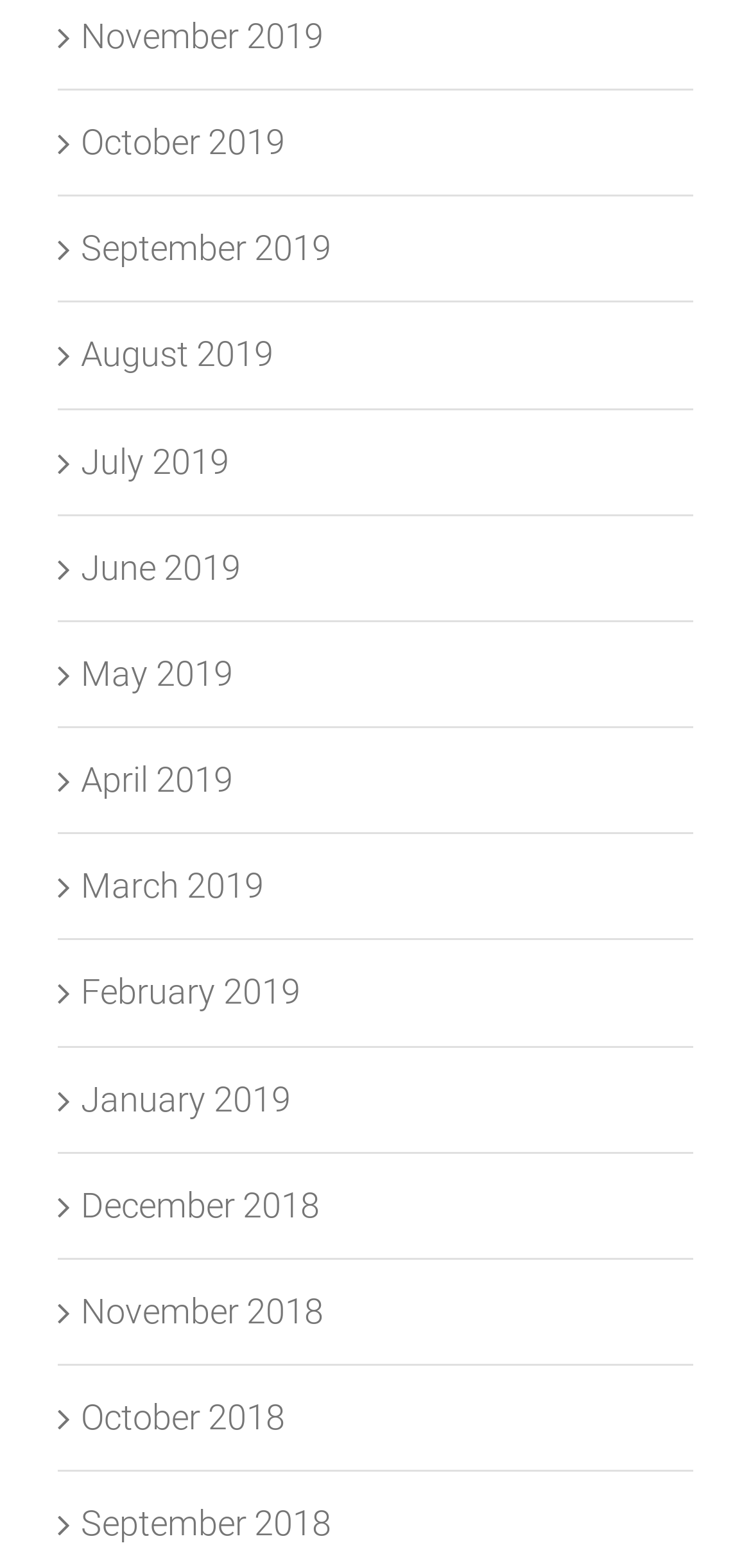From the webpage screenshot, predict the bounding box coordinates (top-left x, top-left y, bottom-right x, bottom-right y) for the UI element described here: December 2018

[0.108, 0.65, 0.426, 0.676]